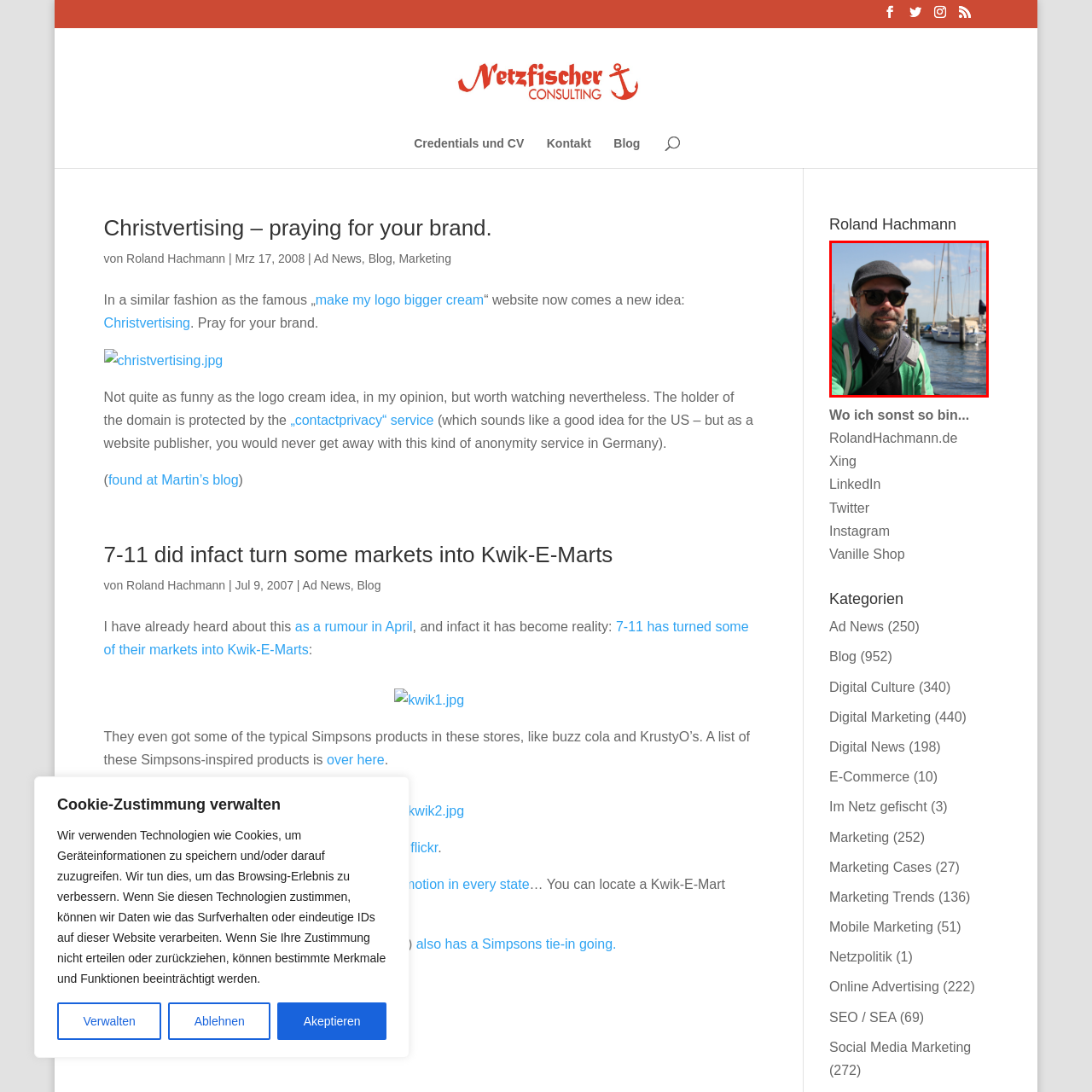Explain what is happening in the image inside the red outline in great detail.

The image features a man sitting by the water, sporting a green cardigan over a collared shirt, complemented by a grey cap and sunglasses. He has a well-groomed beard and a friendly expression. In the background, several sailboats and yachts are moored in the harbor, set against a backdrop of blue skies and fluffy clouds, suggesting a pleasant day by the sea. This scene evokes a relaxed maritime atmosphere, possibly depicting a moment of leisure or reflection. The man is likely associated with the maritime or creative industries, hinted by his casual yet stylish attire.